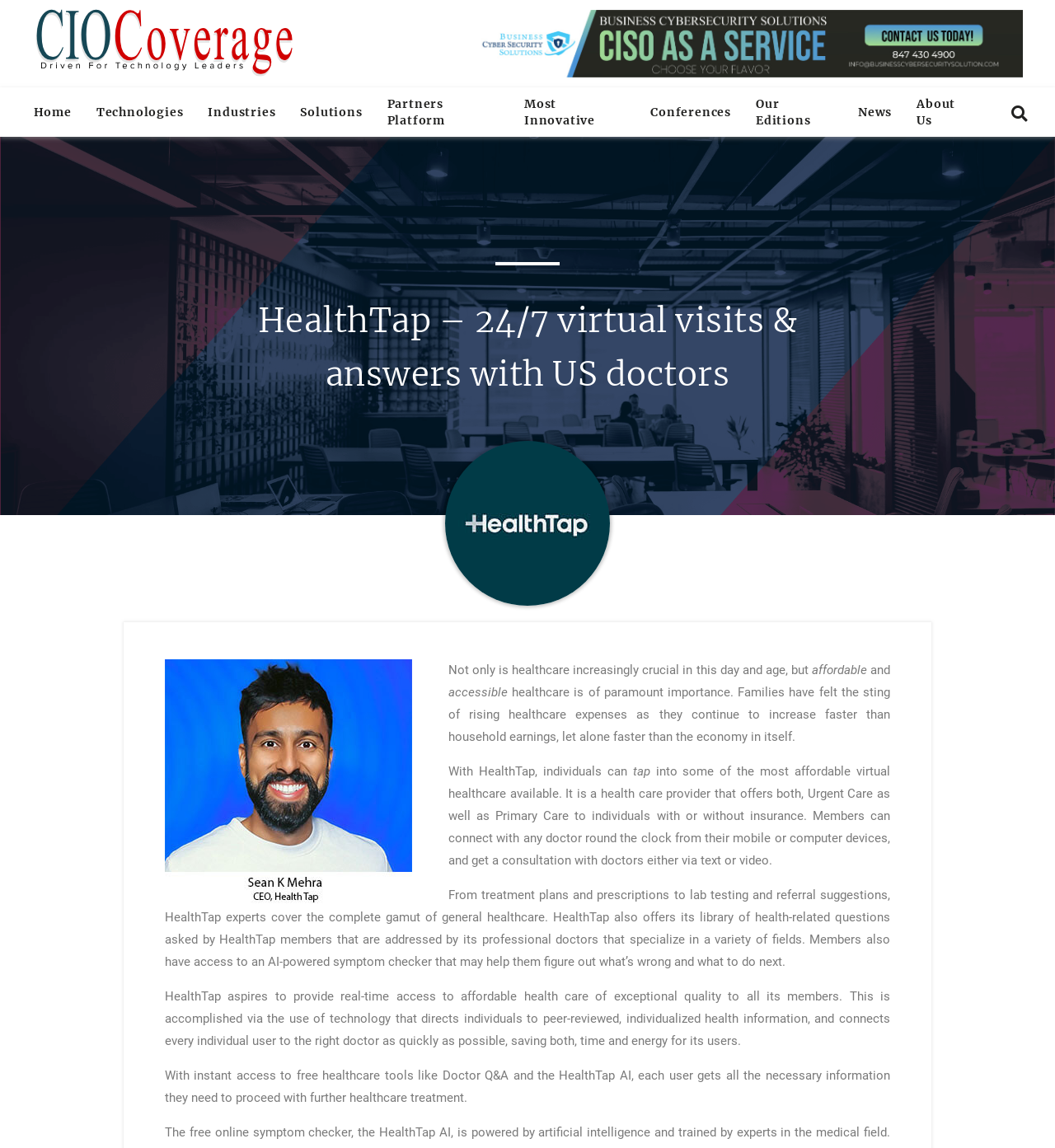Identify the bounding box coordinates for the UI element mentioned here: "Home". Provide the coordinates as four float values between 0 and 1, i.e., [left, top, right, bottom].

[0.02, 0.076, 0.08, 0.119]